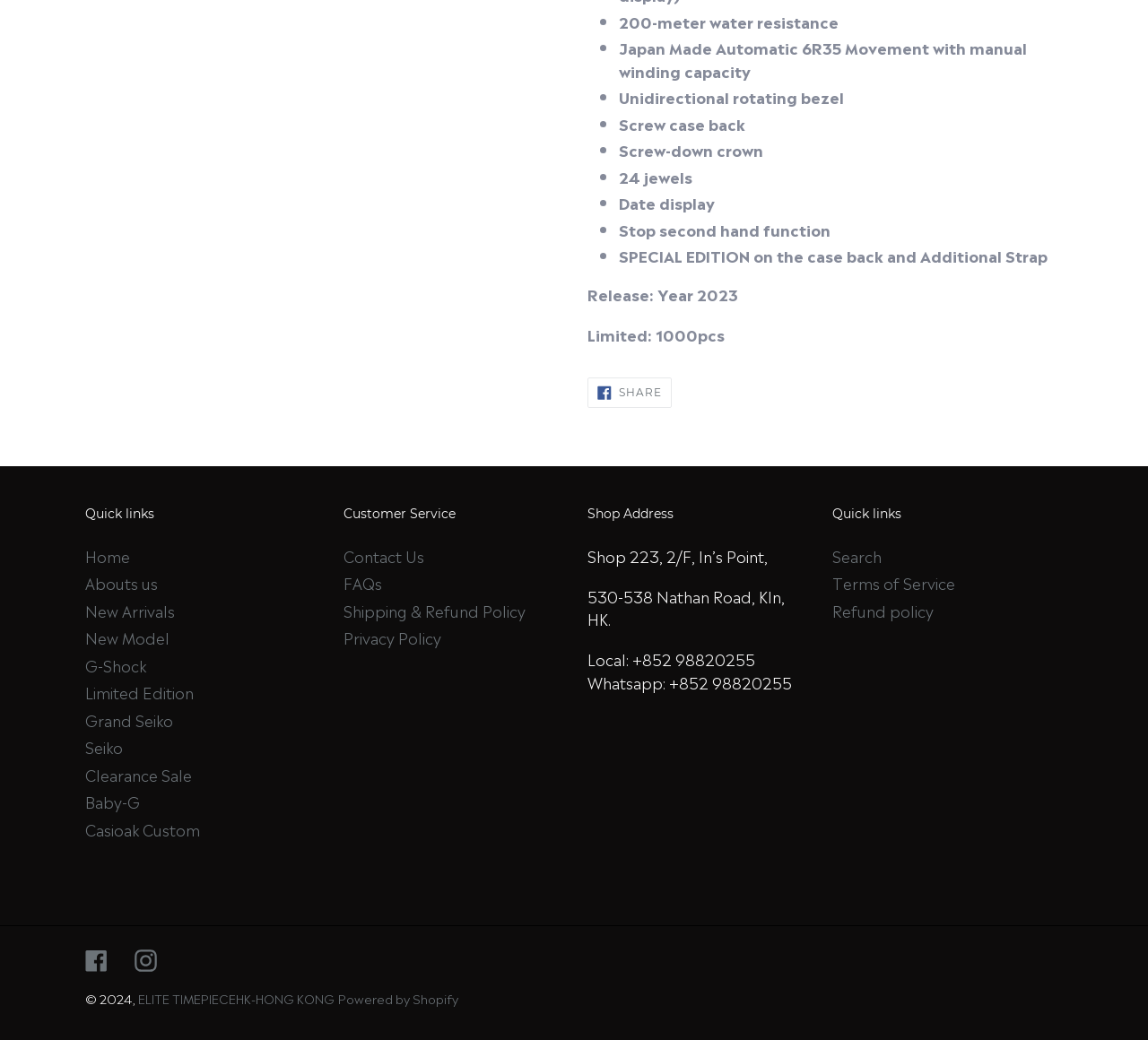Pinpoint the bounding box coordinates of the element to be clicked to execute the instruction: "Contact Us".

[0.299, 0.523, 0.369, 0.545]